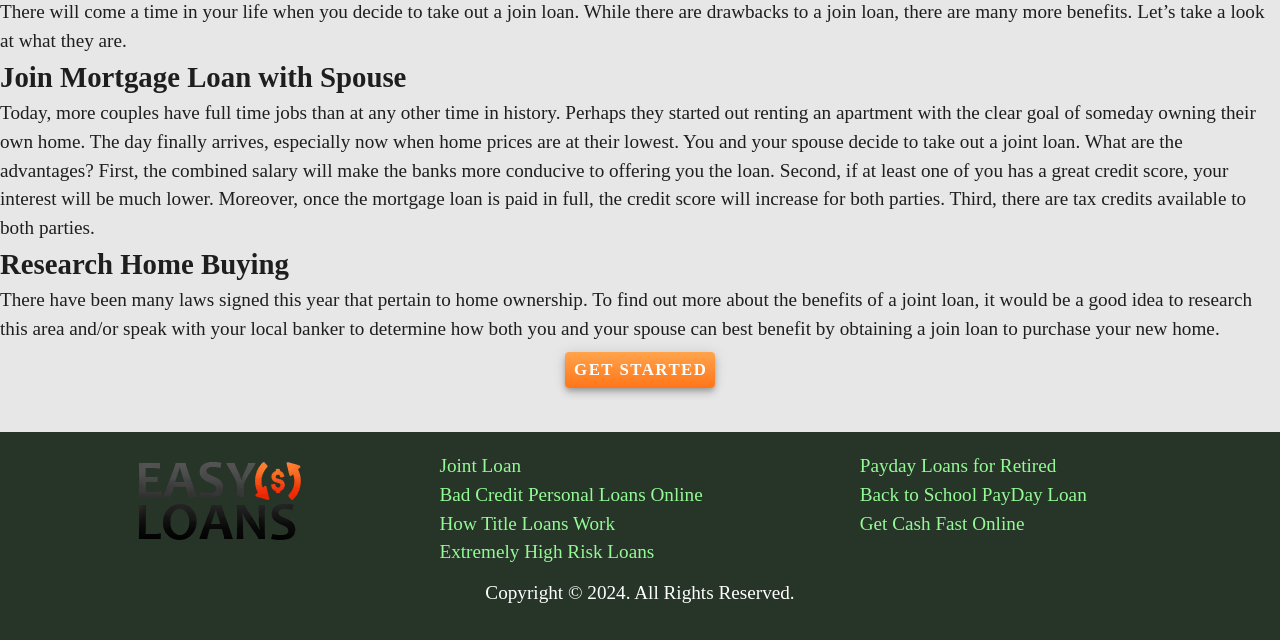Identify the bounding box coordinates for the UI element described by the following text: "Bad Credit Personal Loans Online". Provide the coordinates as four float numbers between 0 and 1, in the format [left, top, right, bottom].

[0.343, 0.751, 0.672, 0.796]